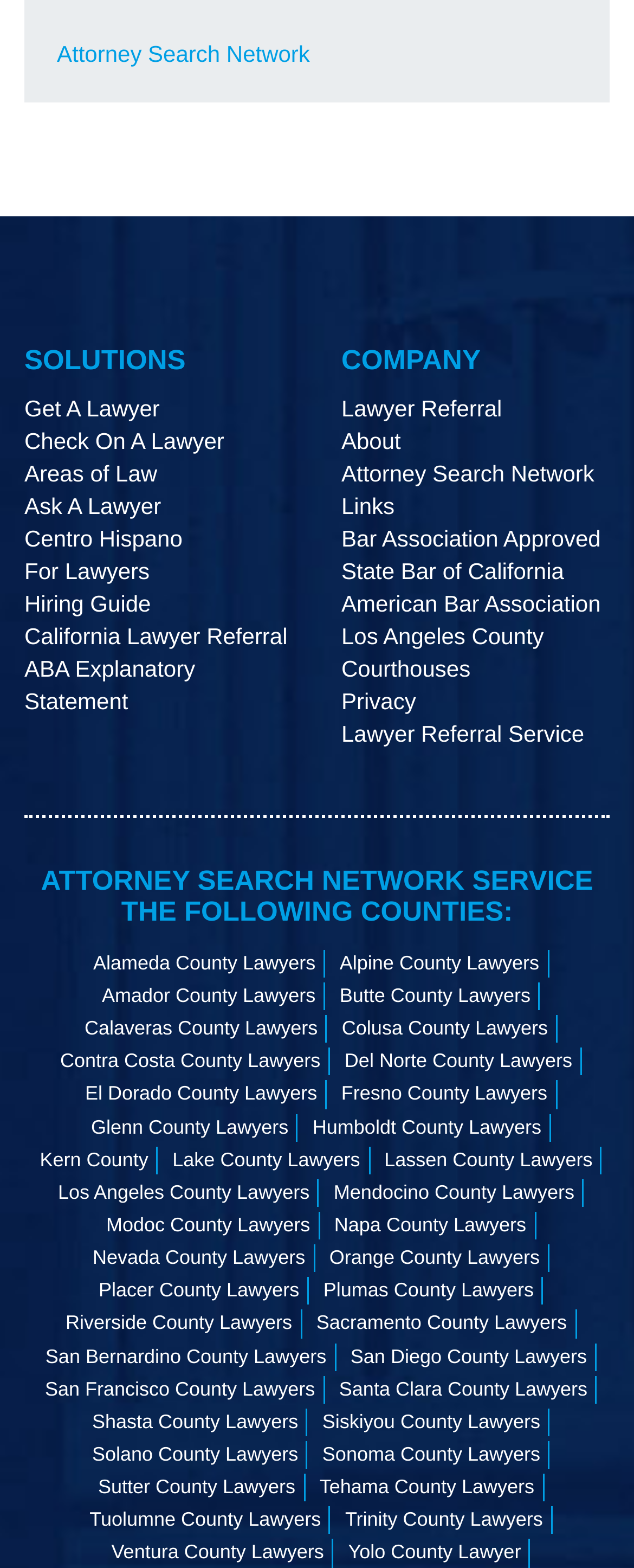Highlight the bounding box coordinates of the element you need to click to perform the following instruction: "Get information about Alameda County lawyers."

[0.147, 0.607, 0.498, 0.621]